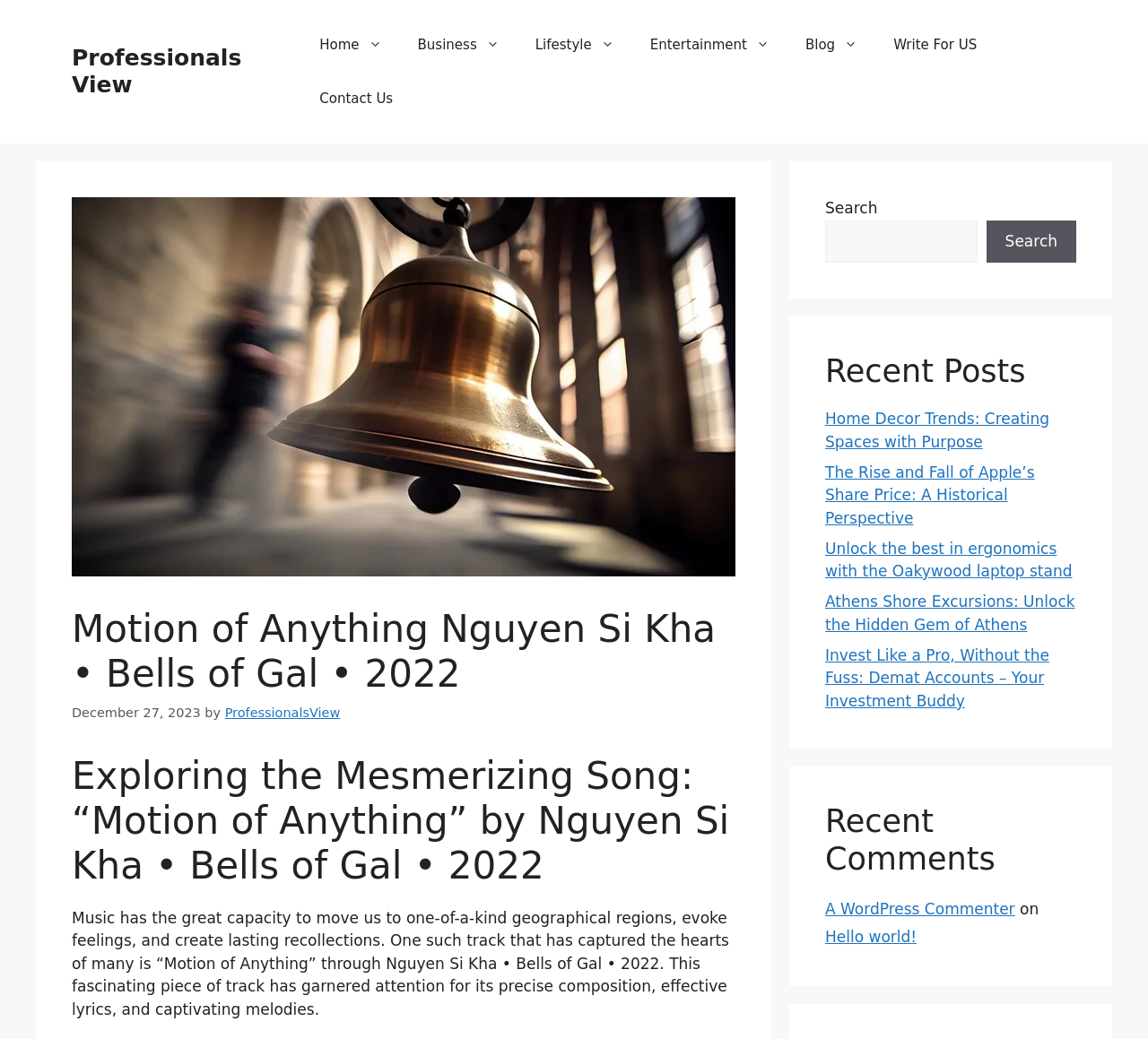Please analyze the image and give a detailed answer to the question:
What is the name of the song being discussed?

I found the answer by looking at the heading element with the text 'Motion of Anything Nguyen Si Kha • Bells of Gal • 2022' which is a prominent element on the page, indicating that the page is about this song.